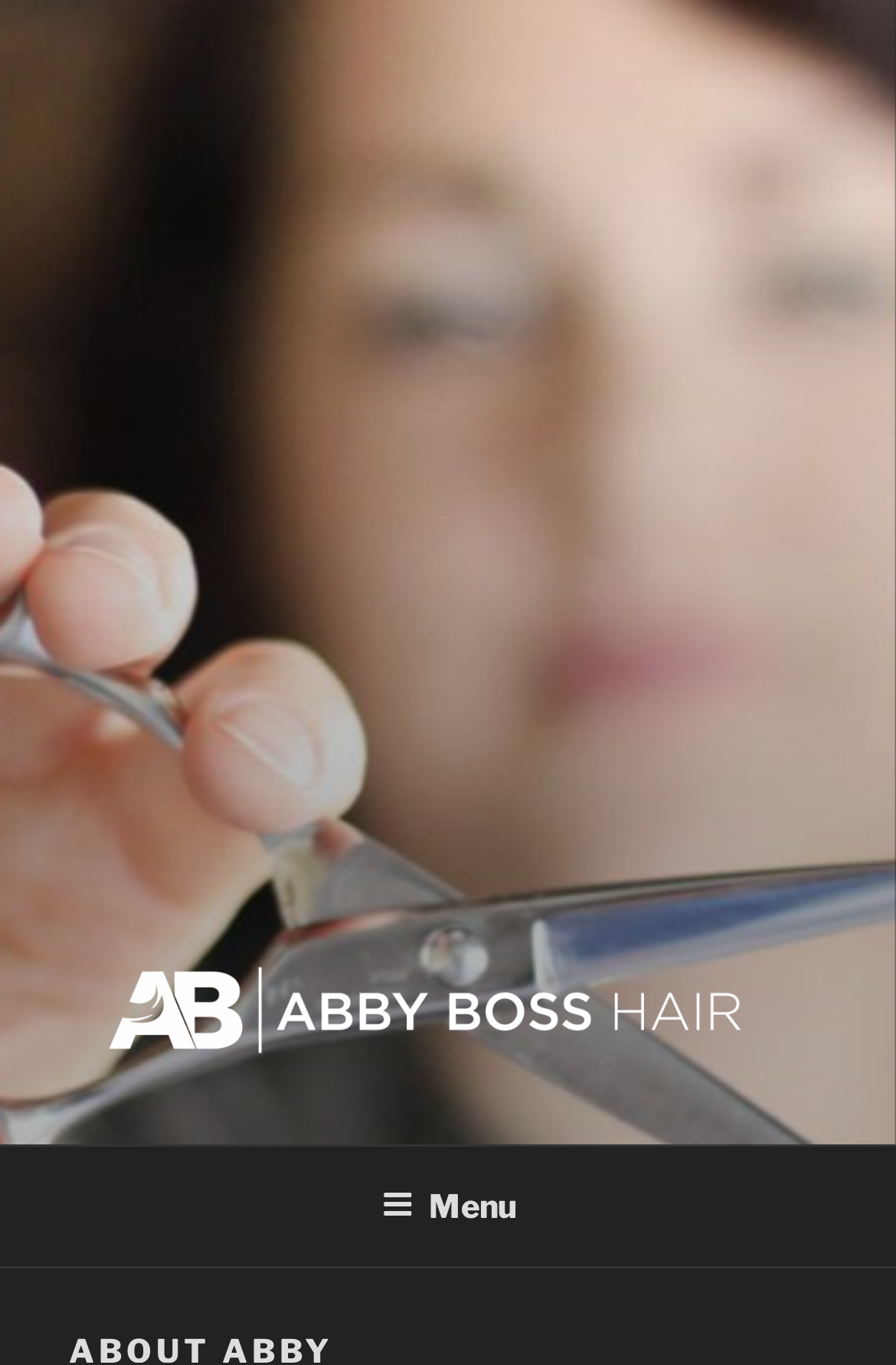Please find the bounding box for the following UI element description. Provide the coordinates in (top-left x, top-left y, bottom-right x, bottom-right y) format, with values between 0 and 1: parent_node: ABBYBOSSHAIR.COM

[0.077, 0.682, 0.923, 0.813]